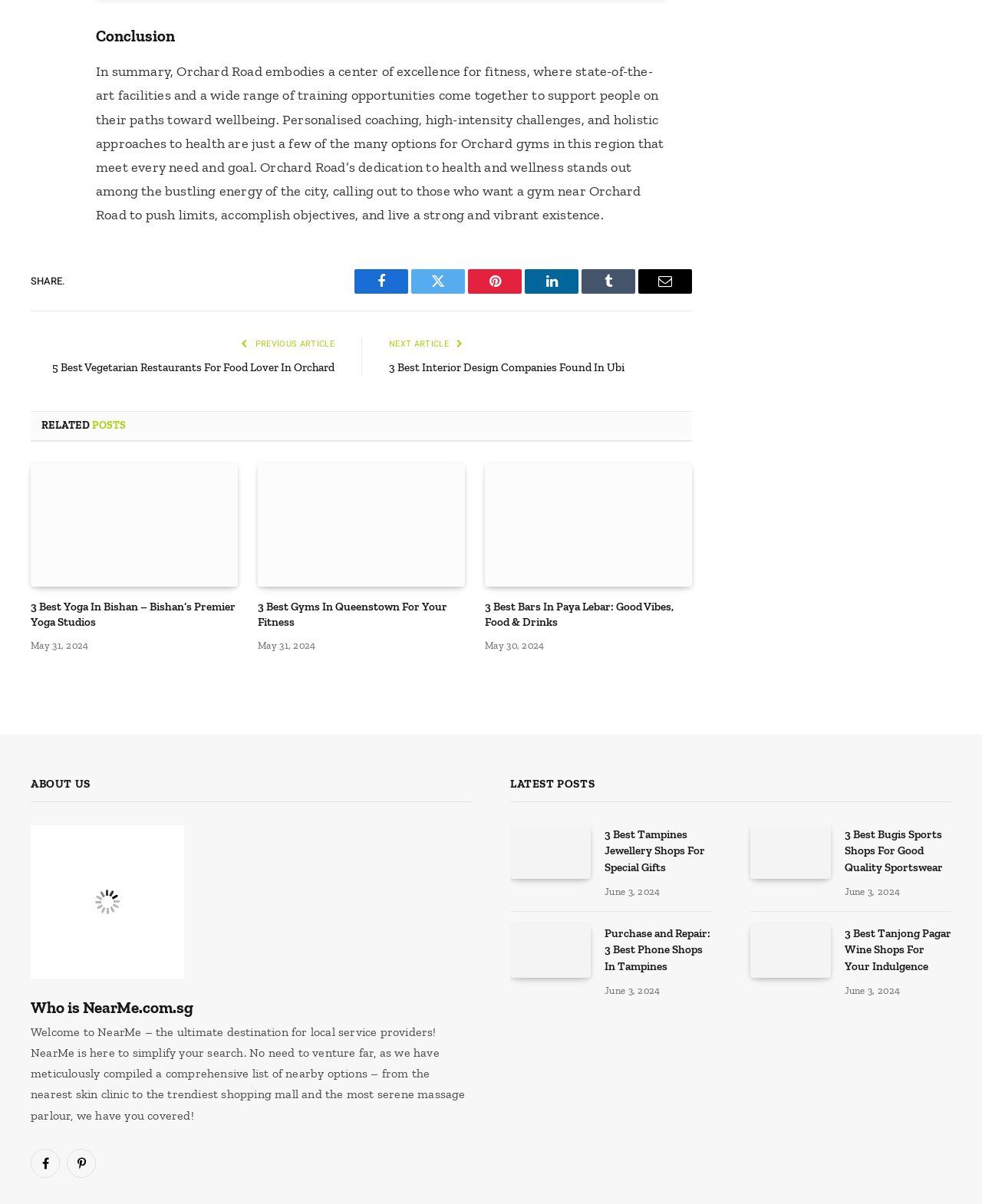Look at the image and answer the question in detail:
How many articles are listed under 'LATEST POSTS'?

By examining the webpage, I count four articles listed under 'LATEST POSTS', each with a heading, link, image, and time stamp indicating when they were posted.